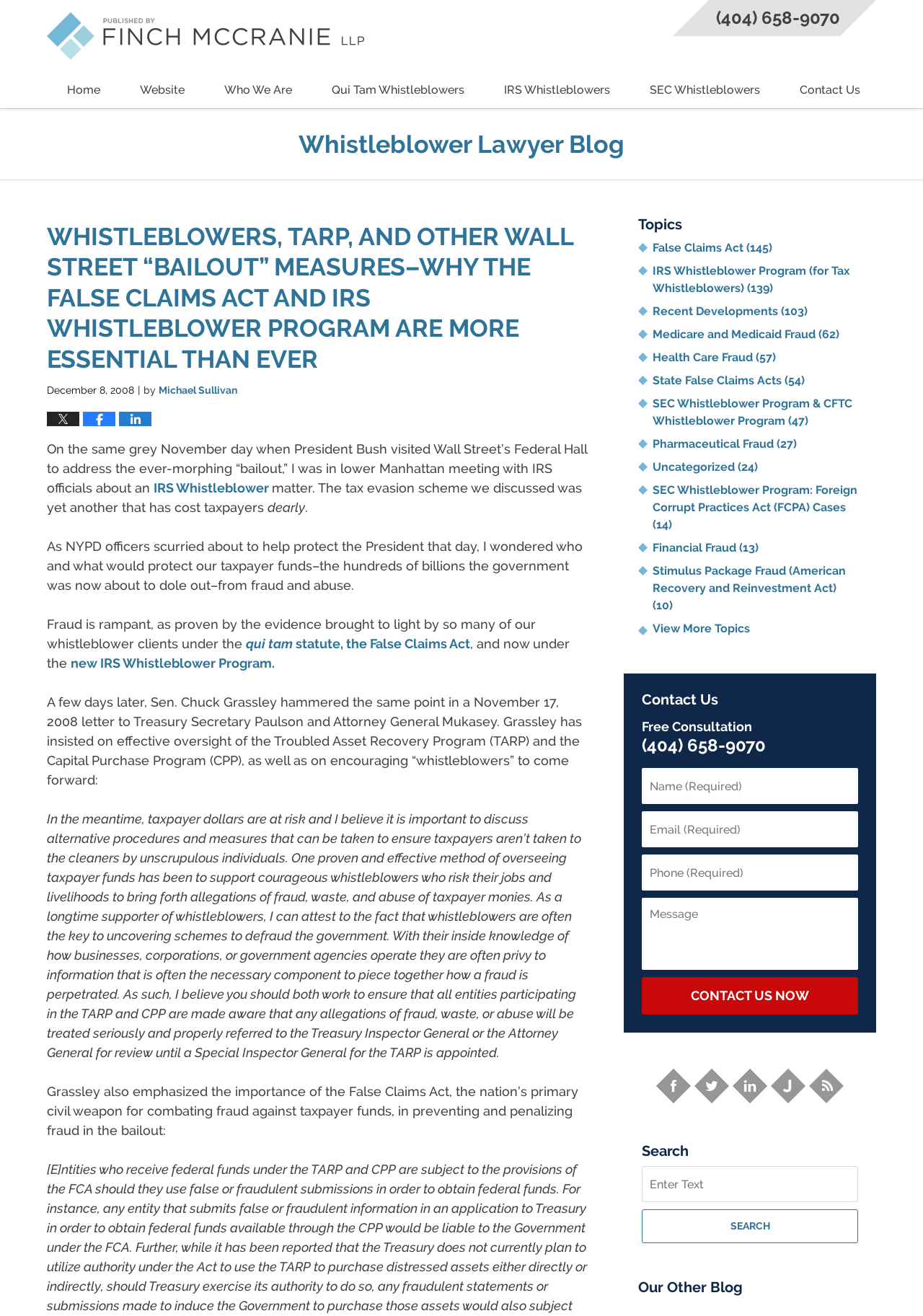Show the bounding box coordinates for the element that needs to be clicked to execute the following instruction: "Click on the 'Home' link". Provide the coordinates in the form of four float numbers between 0 and 1, i.e., [left, top, right, bottom].

[0.051, 0.055, 0.13, 0.082]